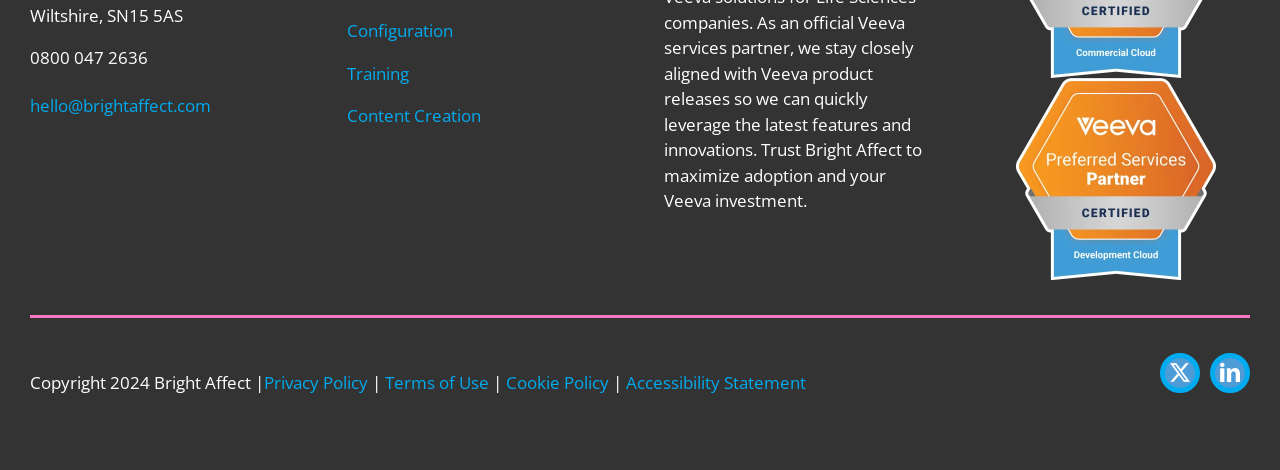Could you determine the bounding box coordinates of the clickable element to complete the instruction: "Learn about ACFIM Overview"? Provide the coordinates as four float numbers between 0 and 1, i.e., [left, top, right, bottom].

None